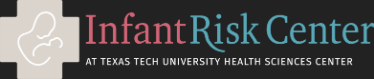Based on the image, provide a detailed response to the question:
What is the affiliation of the InfantRisk Center?

The tagline below the main title indicates that the InfantRisk Center is affiliated with the Texas Tech University Health Sciences Center, which reinforces its authoritative role in providing critical information and research on breastfeeding and associated topics.